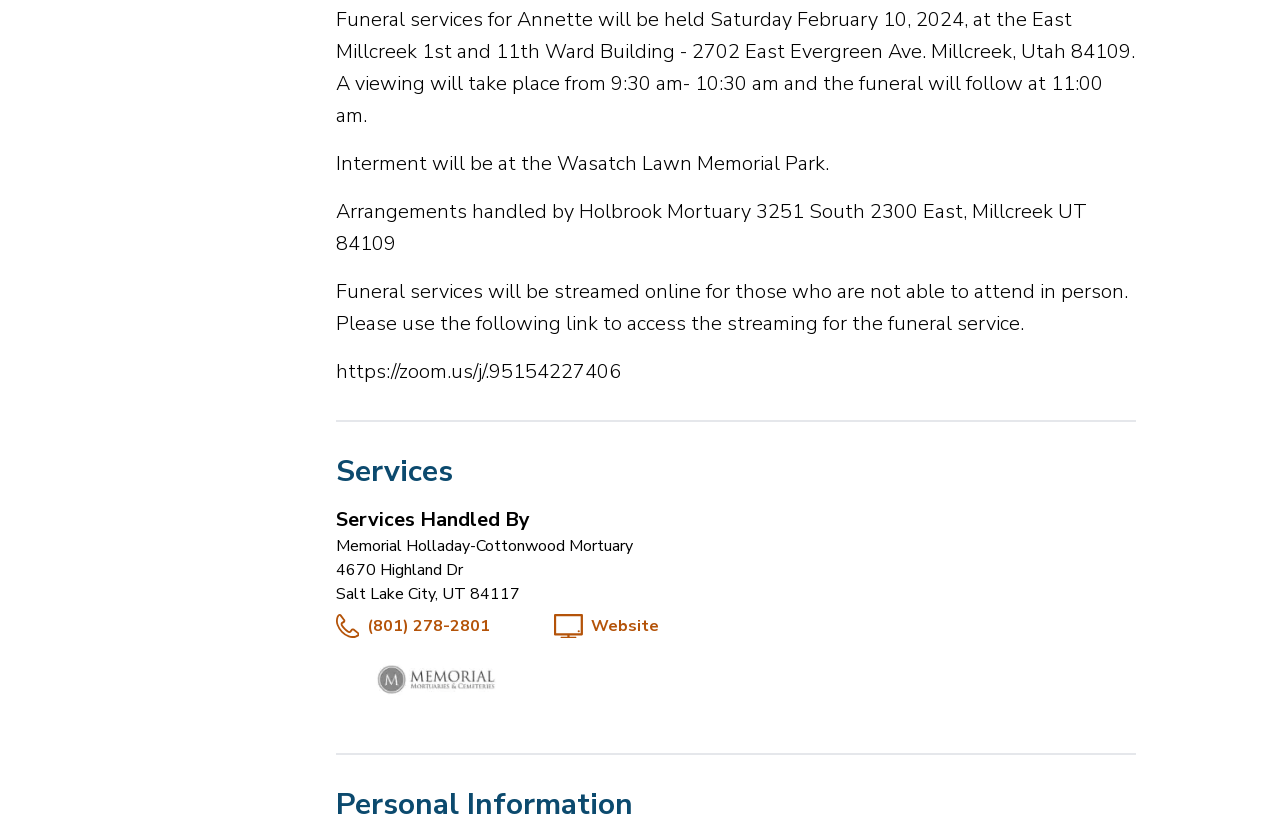What is the address of Holbrook Mortuary?
Answer with a single word or phrase, using the screenshot for reference.

3251 South 2300 East, Millcreek UT 84109